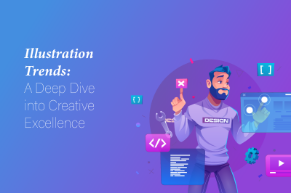Using the information from the screenshot, answer the following question thoroughly:
What surrounds the central character?

The bearded man is surrounded by various colorful graphical elements such as code snippets, icons, and graphs, which signify creativity and digital innovation. These elements are scattered around him, creating a sense of movement and energy in the illustration.